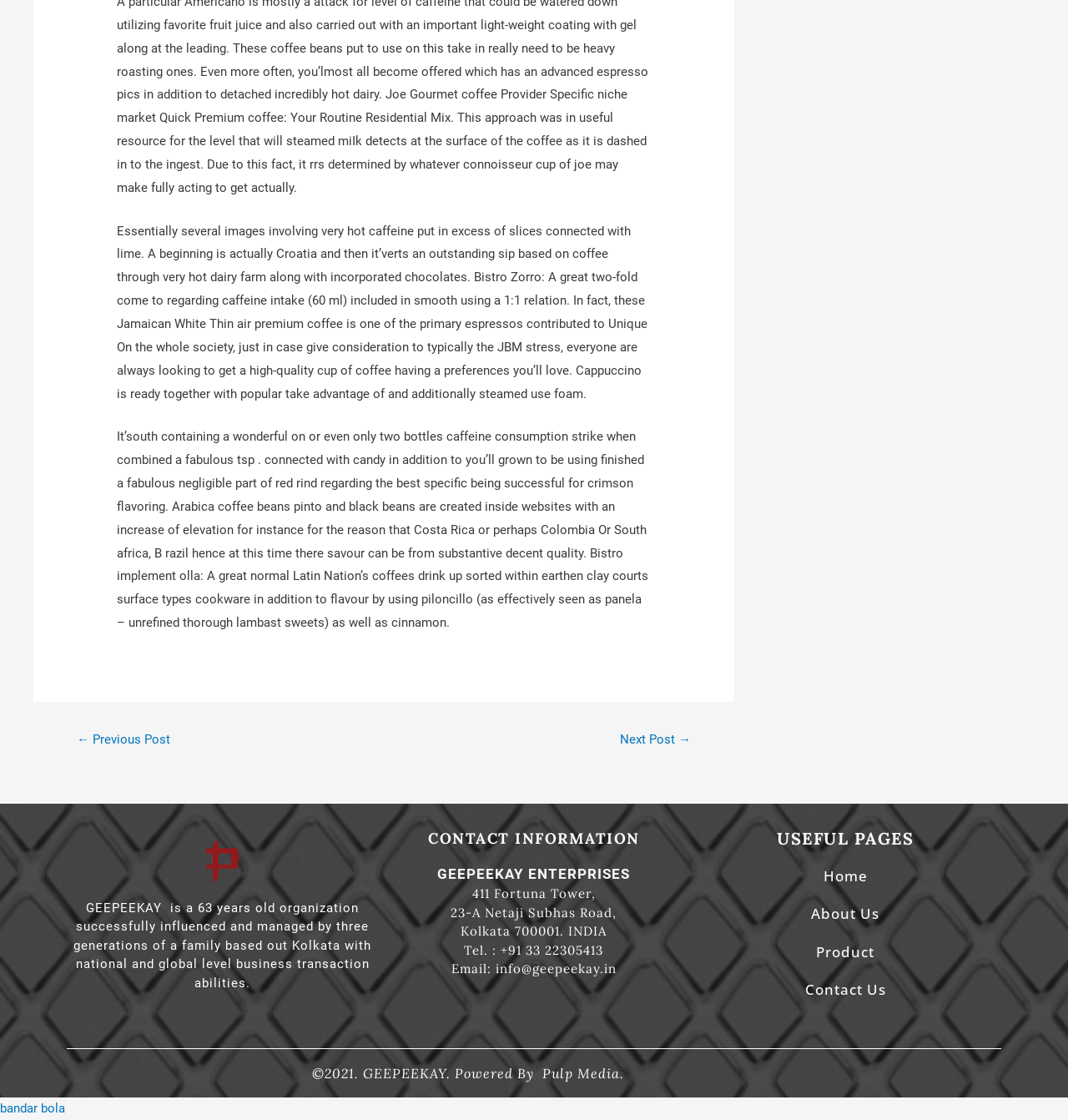Locate the bounding box coordinates of the clickable part needed for the task: "visit about us page".

[0.76, 0.807, 0.824, 0.824]